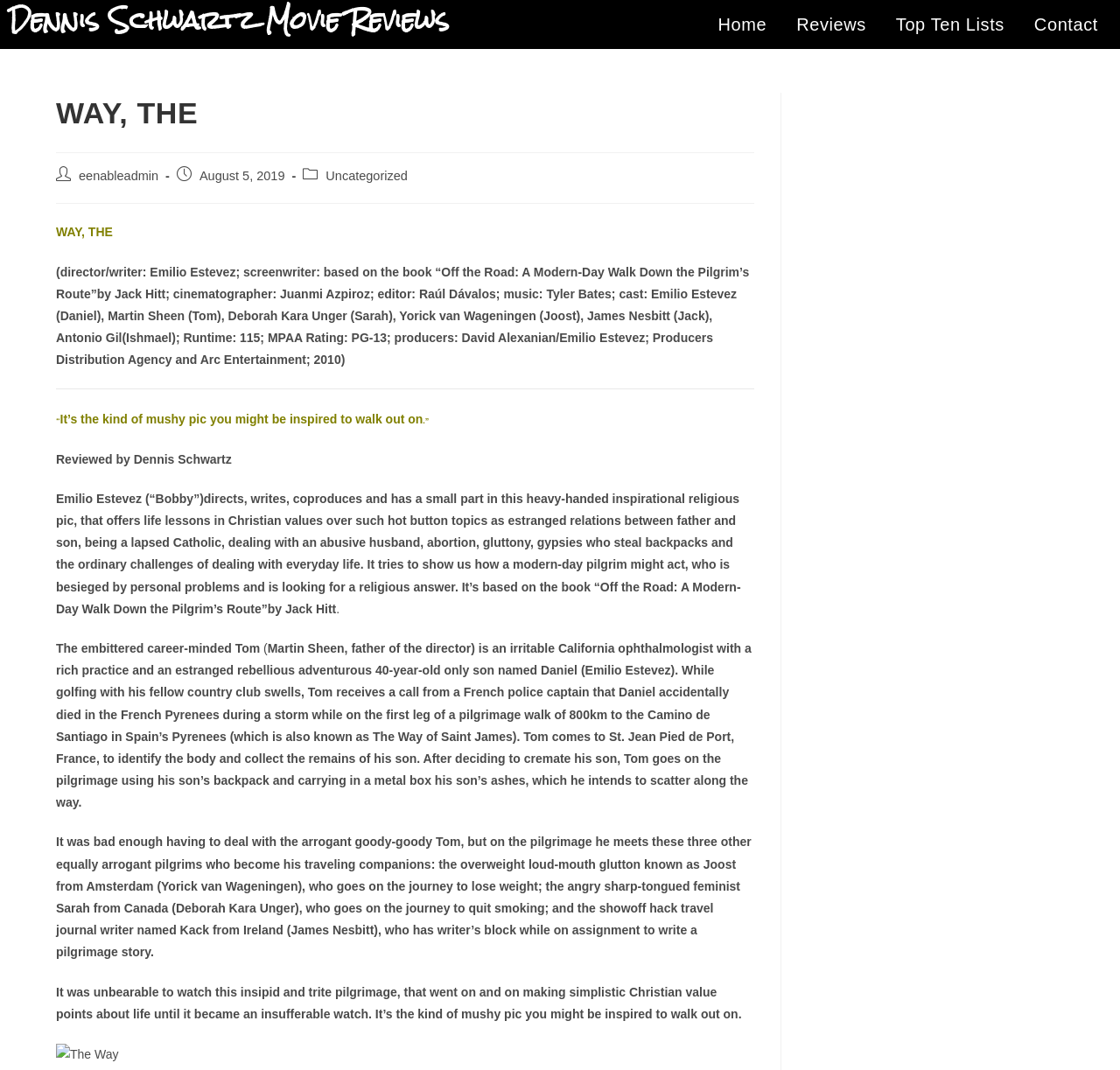Kindly respond to the following question with a single word or a brief phrase: 
Who is the director of the movie?

Emilio Estevez